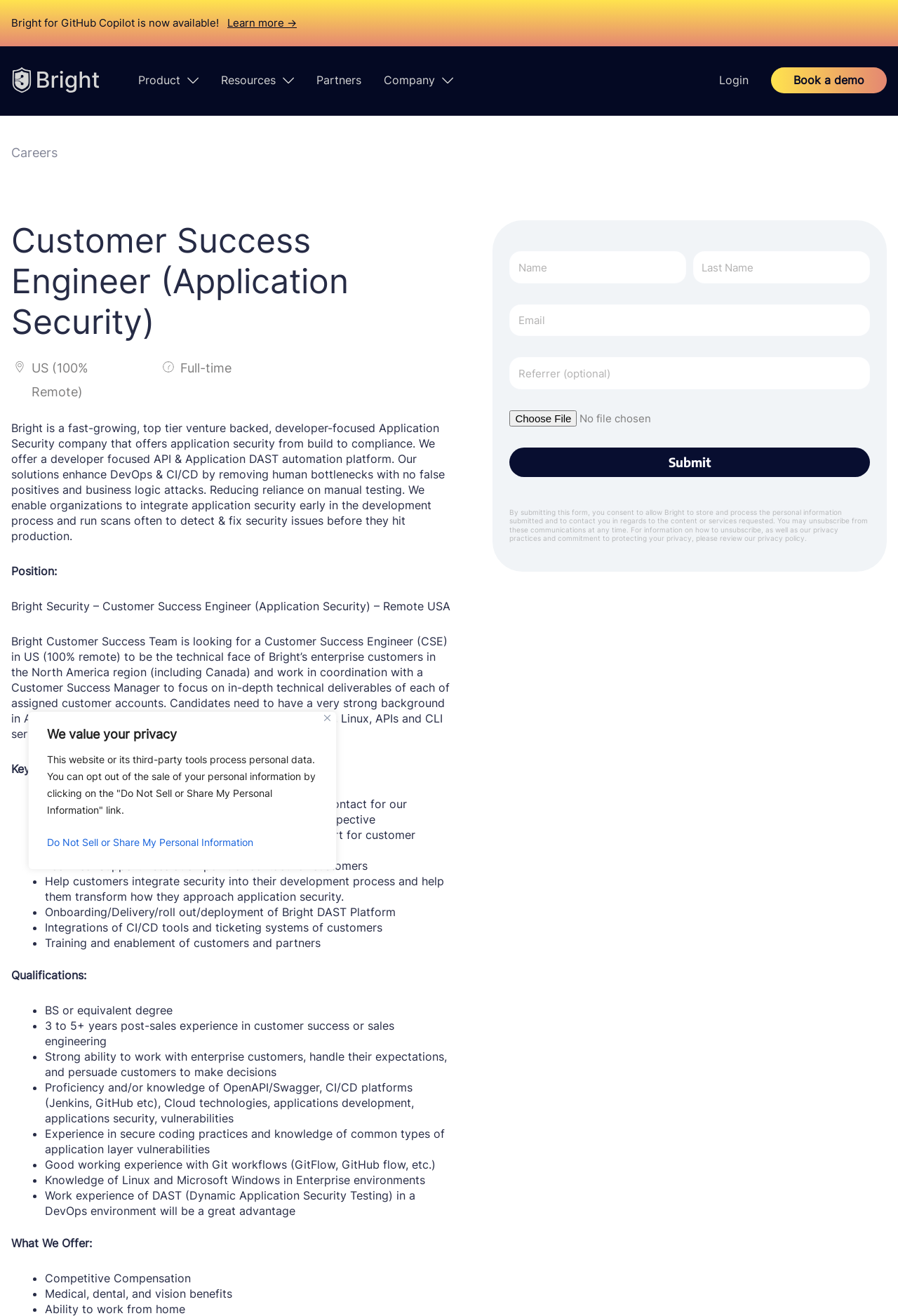Please specify the bounding box coordinates of the region to click in order to perform the following instruction: "Enter your name in the input field".

[0.567, 0.191, 0.764, 0.215]